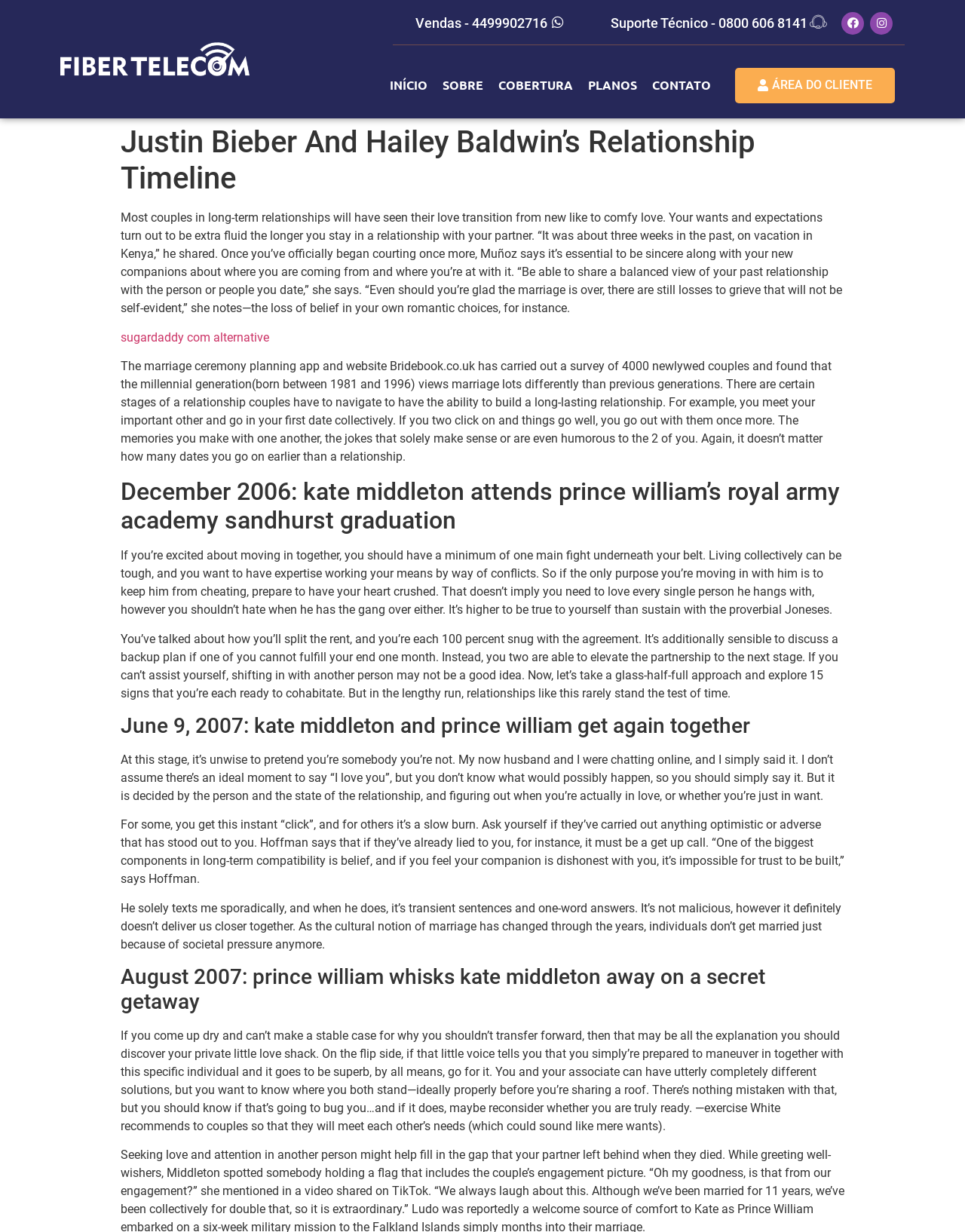Provide your answer in one word or a succinct phrase for the question: 
What is the tone of the webpage content?

Informative